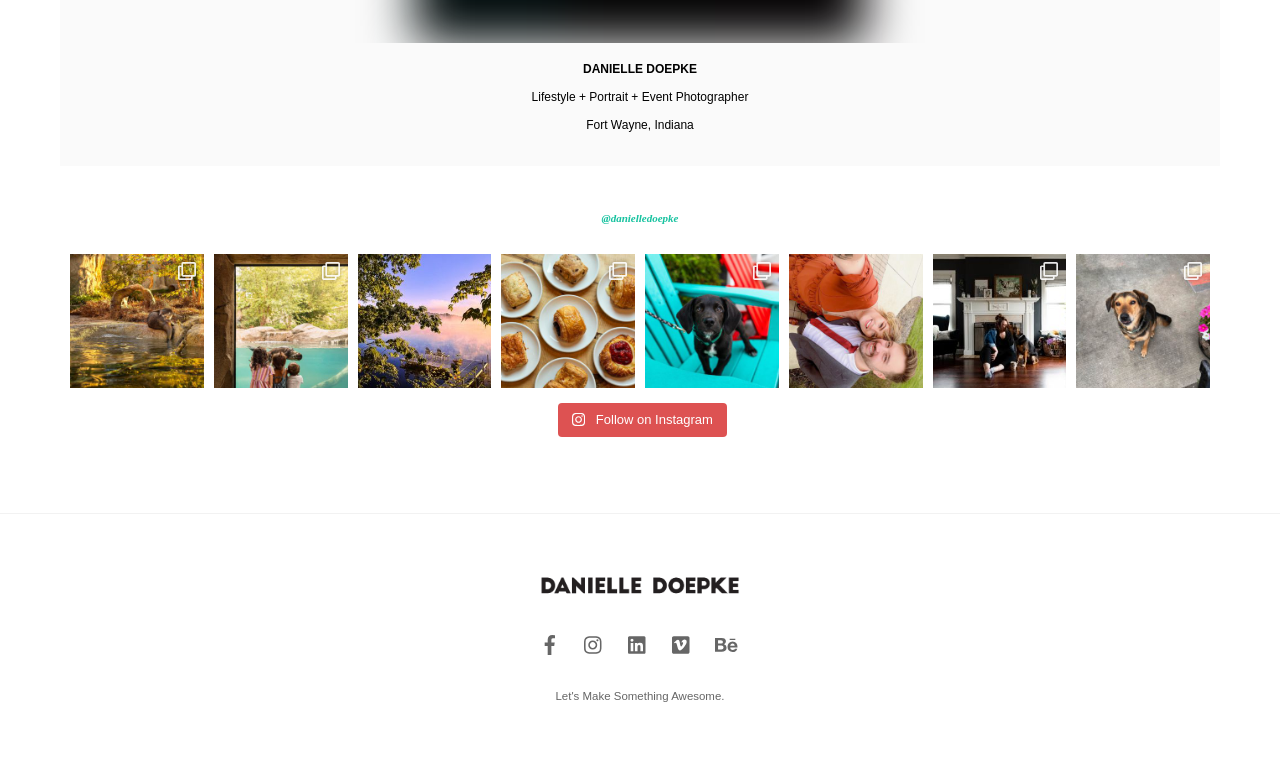Analyze the image and answer the question with as much detail as possible: 
Where is the photographer located?

The photographer's location is mentioned below their name as 'Fort Wayne, Indiana' in a static text element.